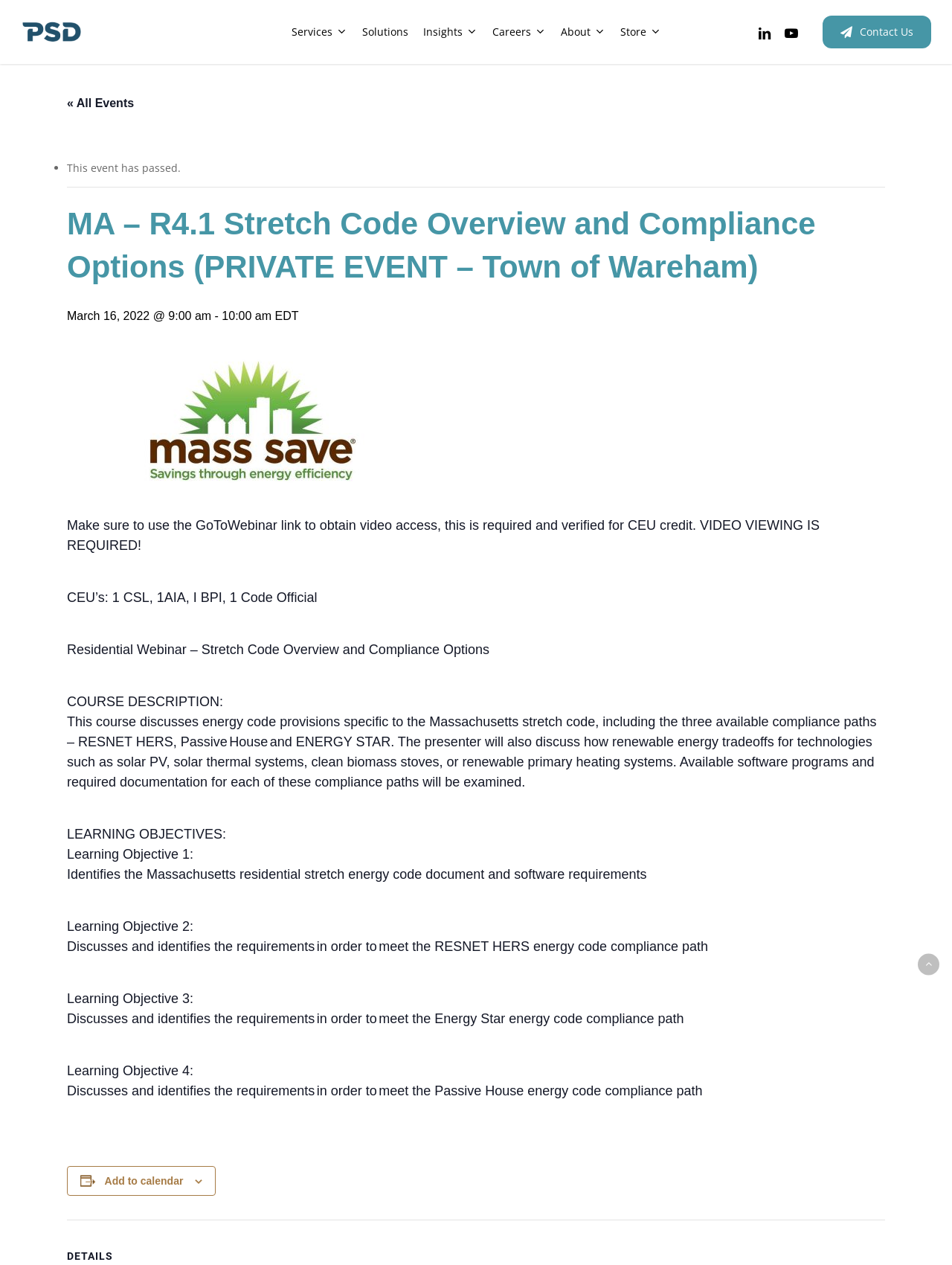What is the date of the event?
Answer the question with a thorough and detailed explanation.

The date of the event is obtained from the heading element on the webpage, which is 'March 16, 2022 @ 9:00 am - 10:00 am EDT'.